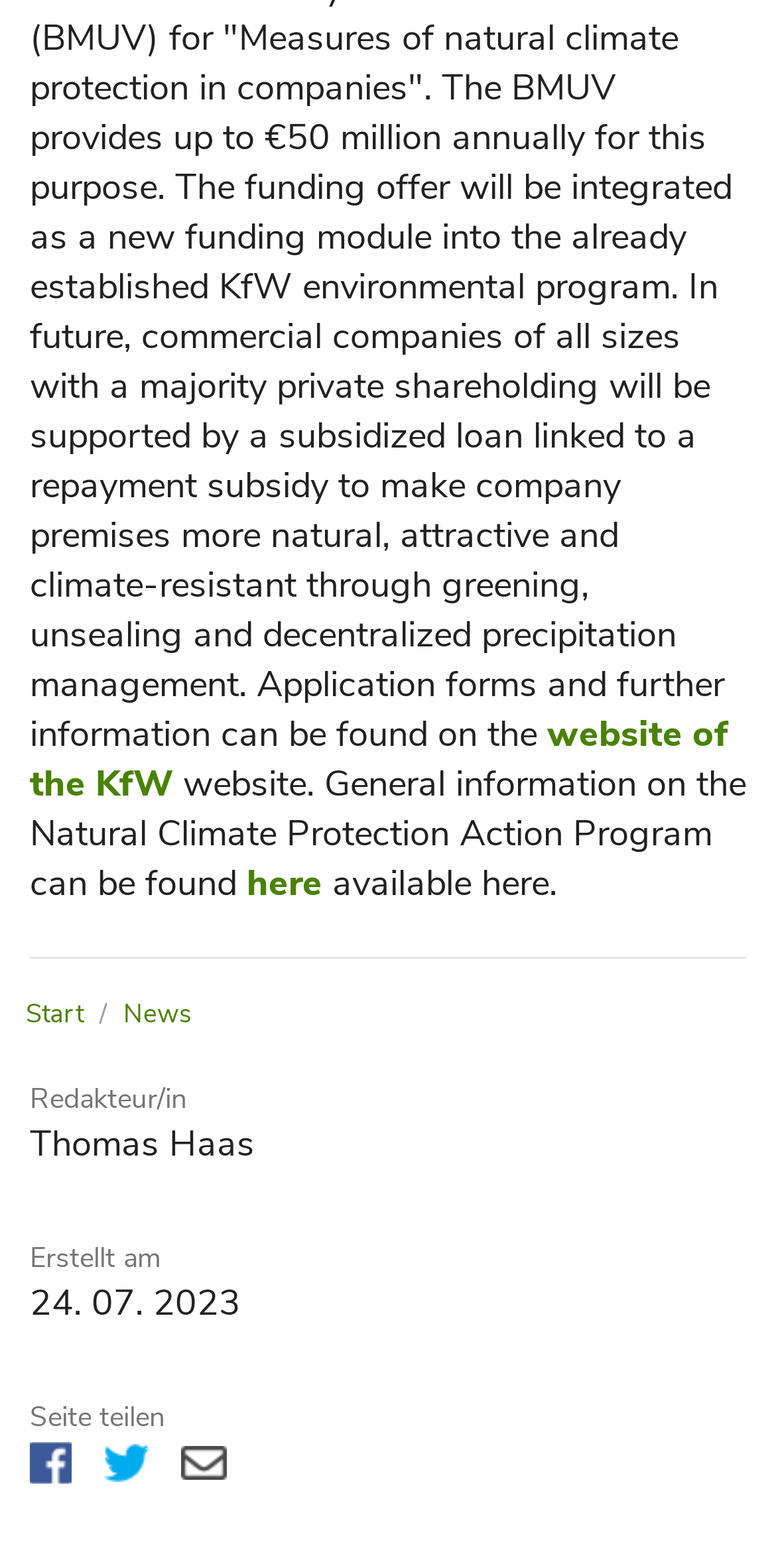How many social media links are available?
Using the image as a reference, answer the question with a short word or phrase.

3